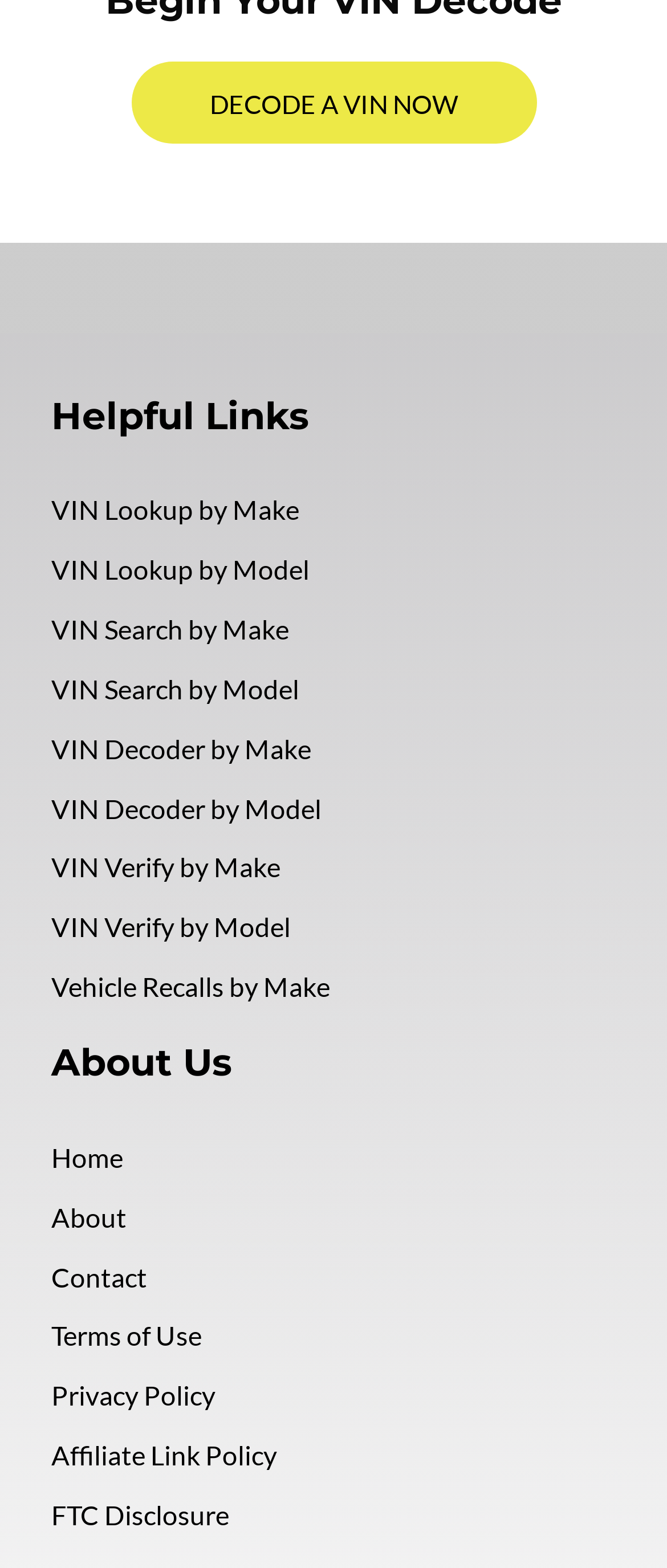What is the last link in the 'About Us' section?
Please answer the question with as much detail as possible using the screenshot.

The last link in the 'About Us' section is 'FTC Disclosure', which is located at the bottom of the section.